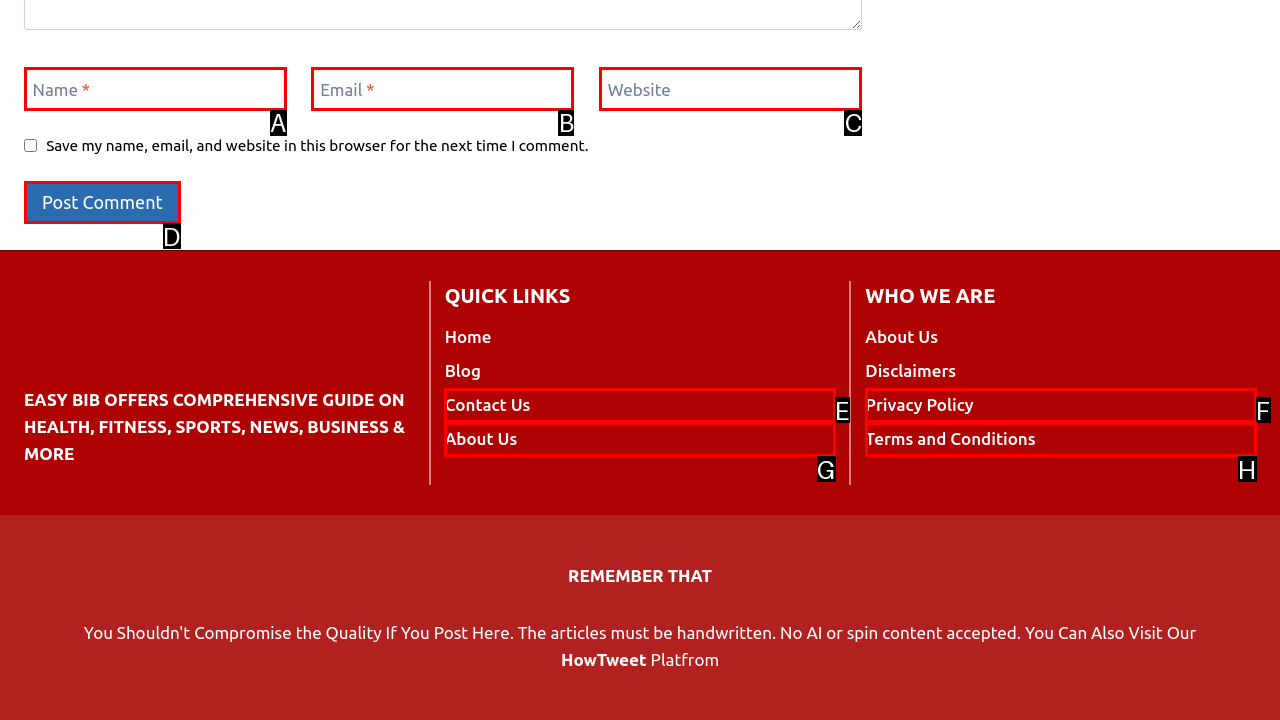Identify the letter of the UI element I need to click to carry out the following instruction: Click the Post Comment button

D